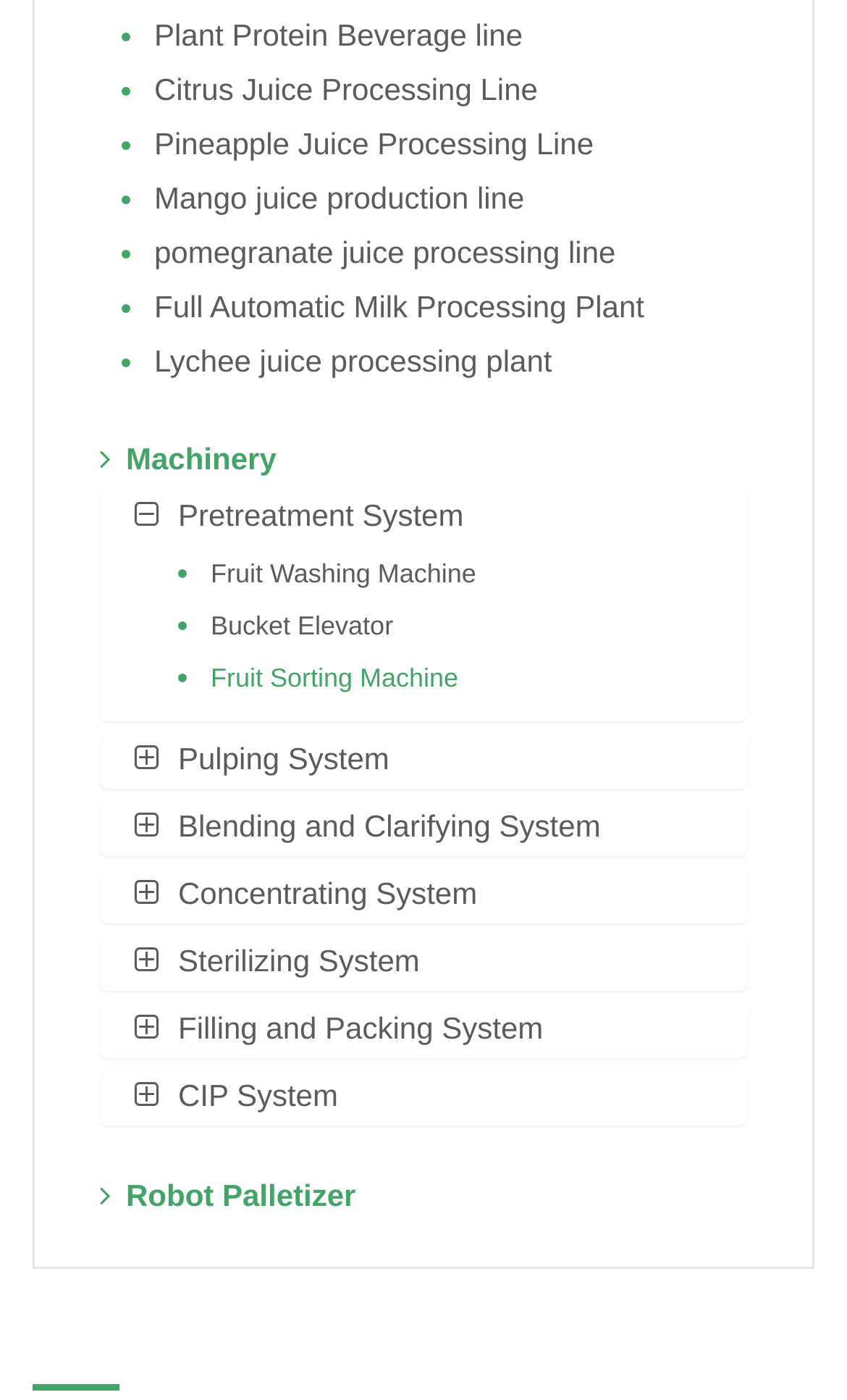What is the function of the button 'Fruit Washing Machine'?
Please analyze the image and answer the question with as much detail as possible.

The button 'Fruit Washing Machine' is likely used to initiate the process of washing fruits, which is a step in the pretreatment system of beverage processing.